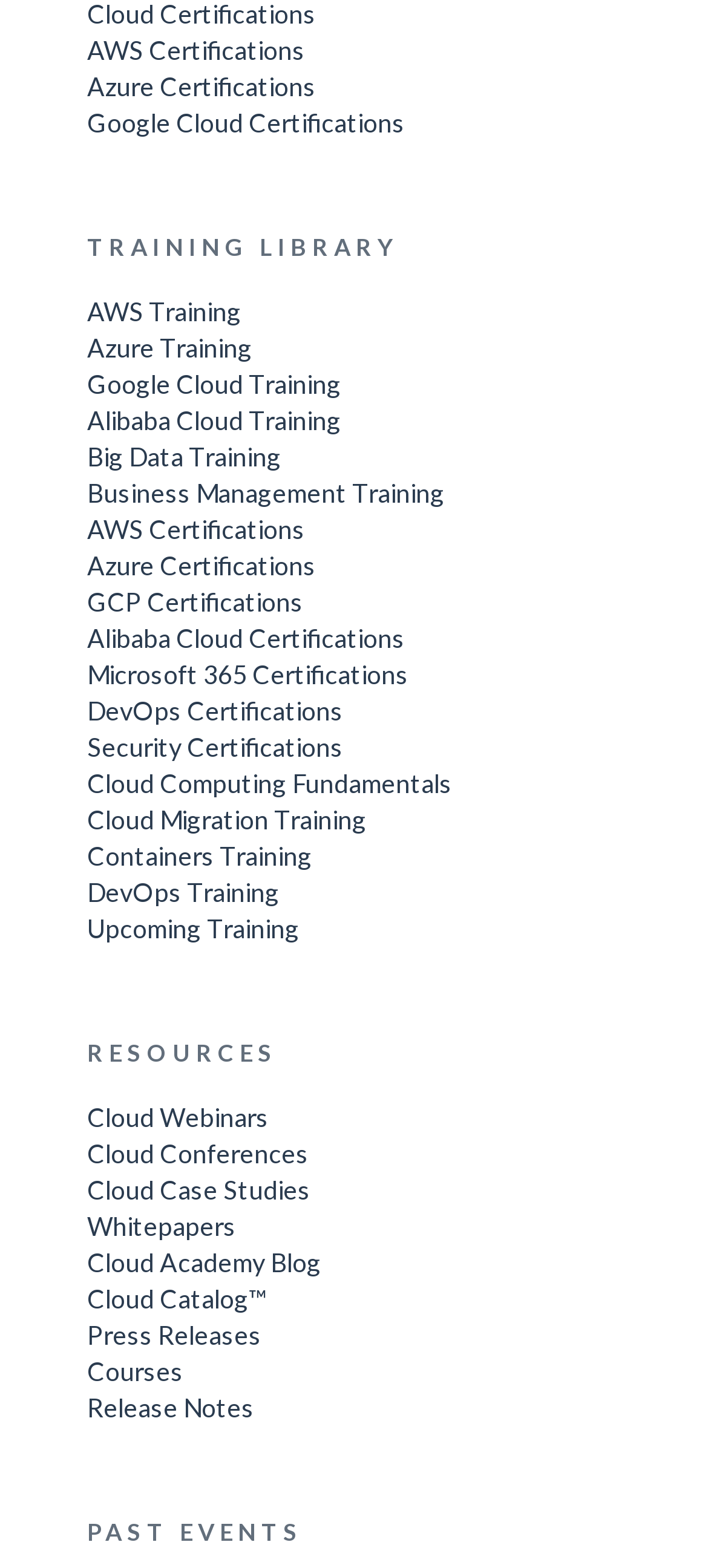Locate the bounding box coordinates of the element you need to click to accomplish the task described by this instruction: "View Cloud Webinars".

[0.123, 0.702, 0.877, 0.725]